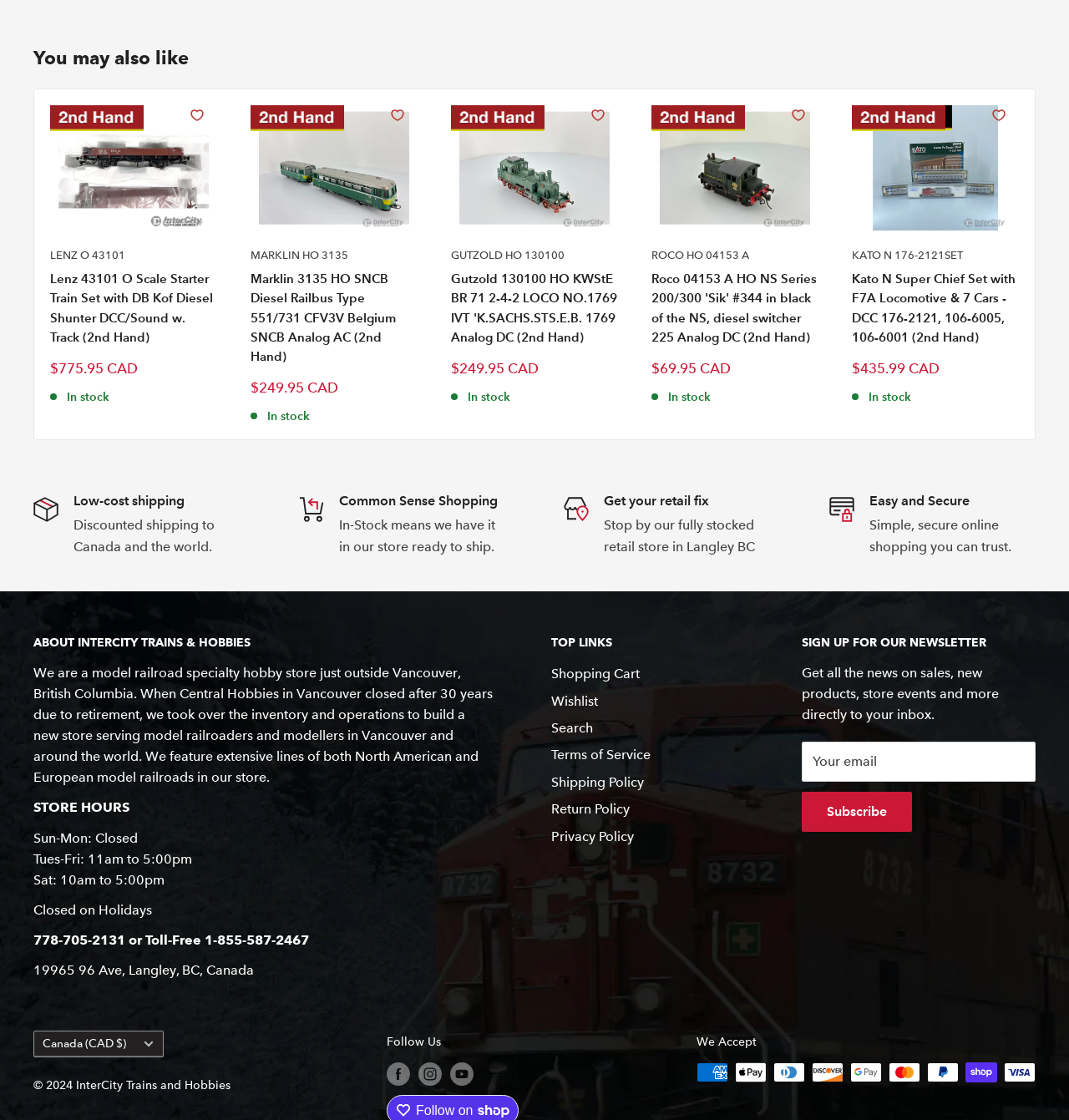Show me the bounding box coordinates of the clickable region to achieve the task as per the instruction: "Read the 'Select a Reputable SEO Company for Unmatched Results' article".

None